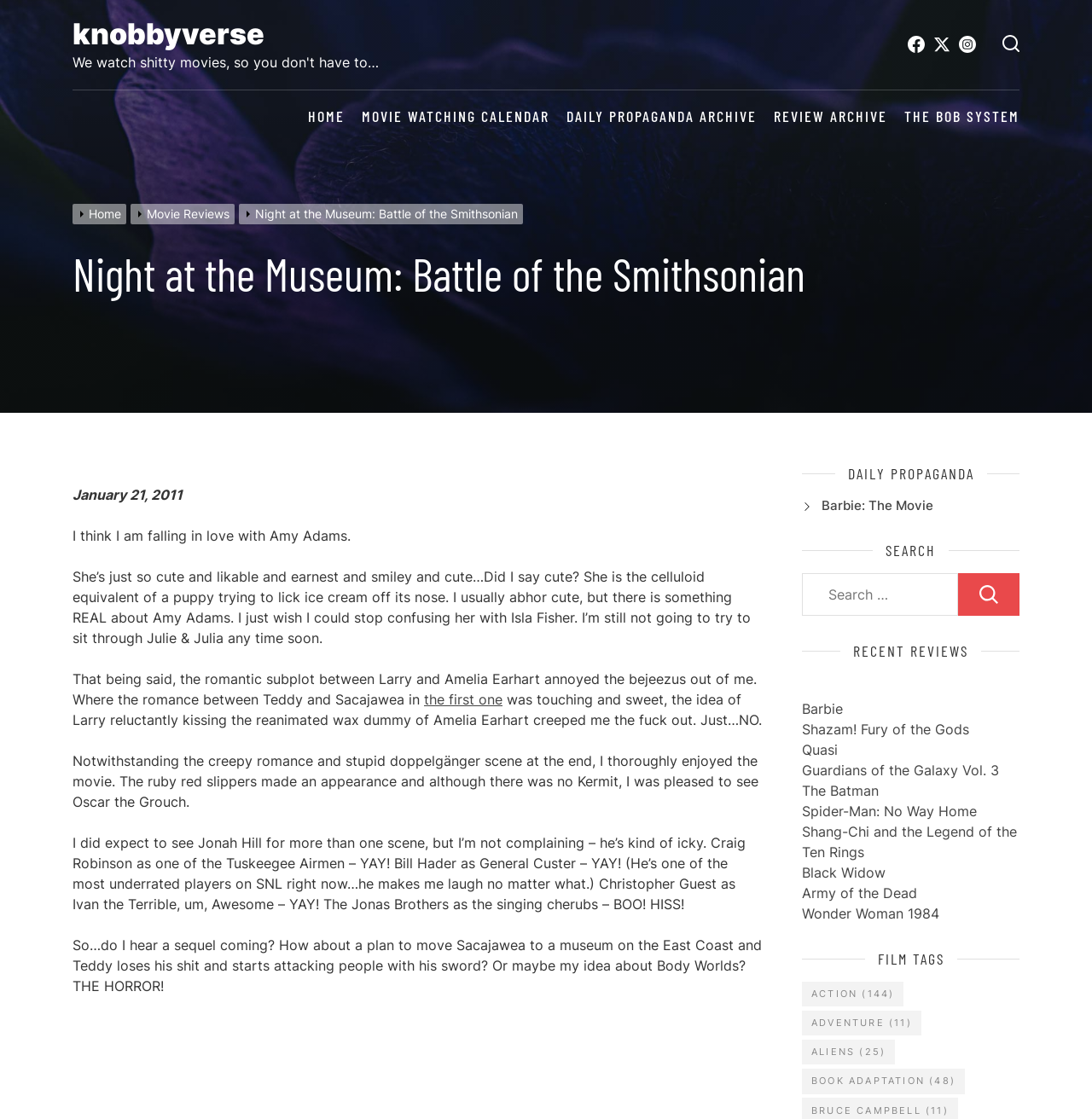What is the rating of the movie?
Please give a detailed and elaborate answer to the question.

The rating of the movie is not specified on the webpage. There is no element that displays a rating, such as stars or a numerical score. The review is a written opinion, but it does not include a rating.